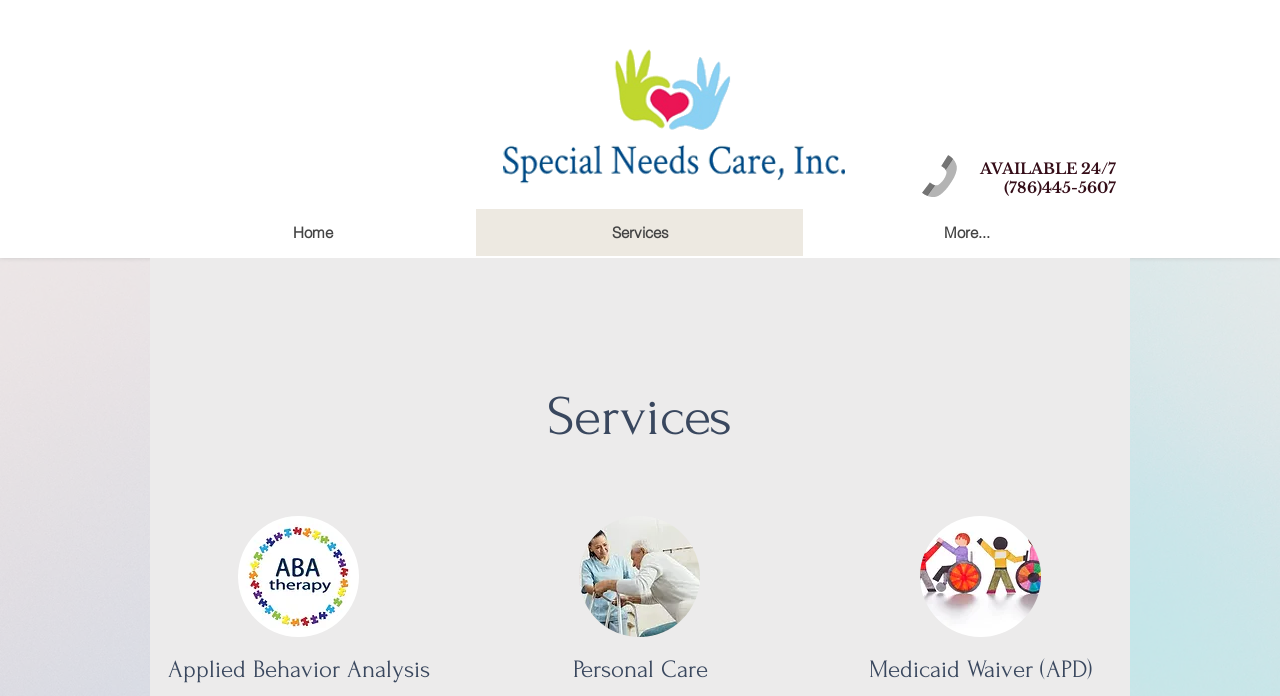What is the phone number displayed on the webpage?
Answer with a single word or phrase, using the screenshot for reference.

(786)445-5607